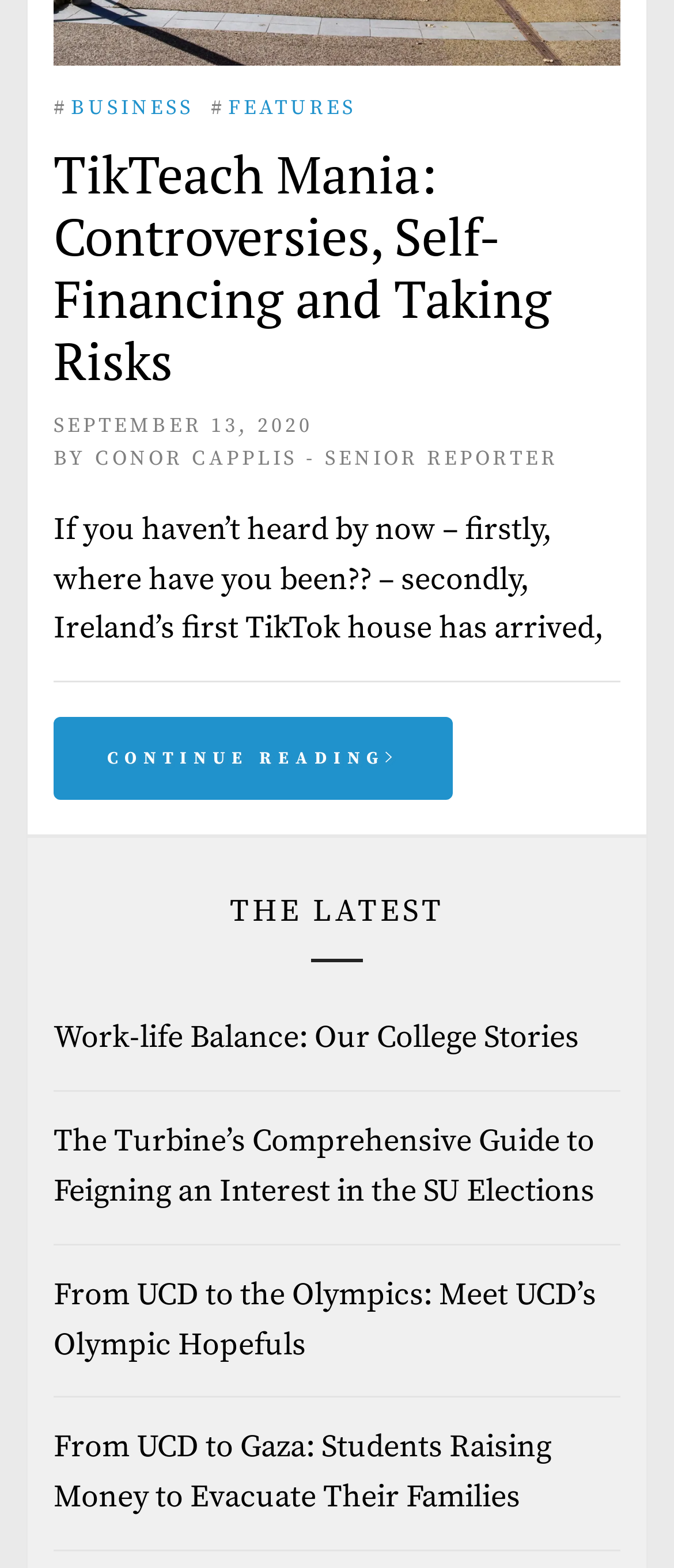Please specify the bounding box coordinates of the clickable region necessary for completing the following instruction: "click the first link". The coordinates must consist of four float numbers between 0 and 1, i.e., [left, top, right, bottom].

None